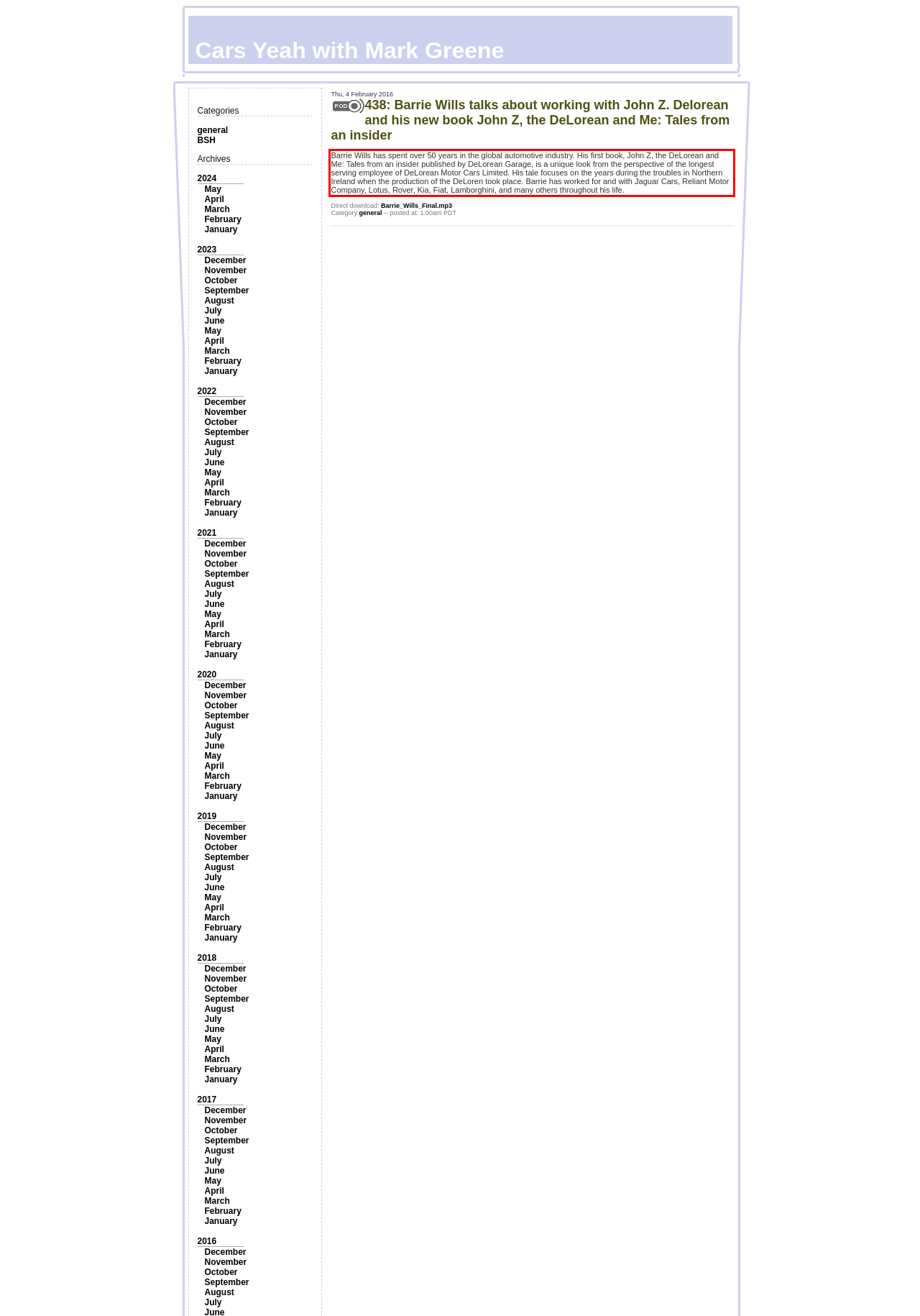Extract and provide the text found inside the red rectangle in the screenshot of the webpage.

Barrie Wills has spent over 50 years in the global automotive industry. His first book, John Z, the DeLorean and Me: Tales from an insider published by DeLorean Garage, is a unique look from the perspective of the longest serving employee of DeLorean Motor Cars Limited. His tale focuses on the years during the troubles in Northern Ireland when the production of the DeLoren took place. Barrie has worked for and with Jaguar Cars, Reliant Motor Company, Lotus, Rover, Kia, Fiat, Lamborghini, and many others throughout his life.